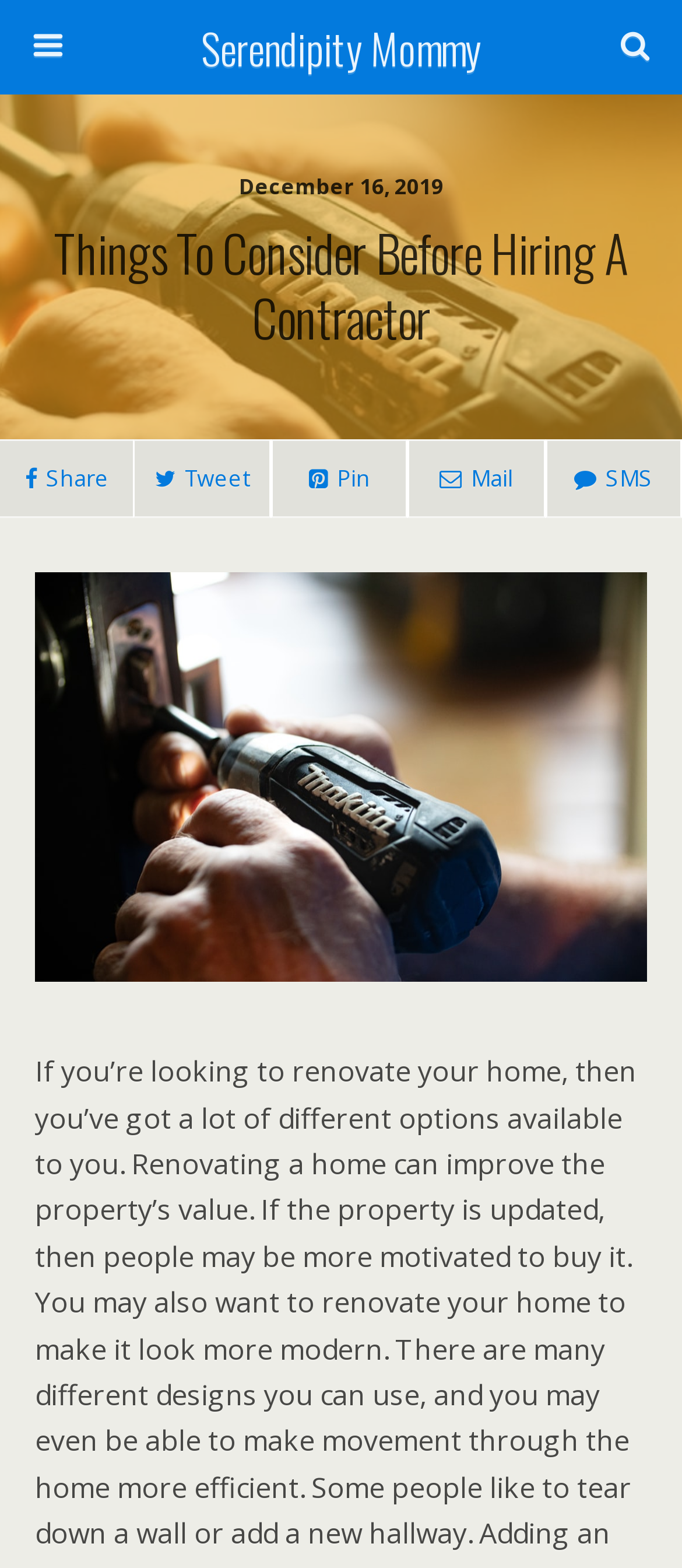Can you locate the main headline on this webpage and provide its text content?

Things To Consider Before Hiring A Contractor